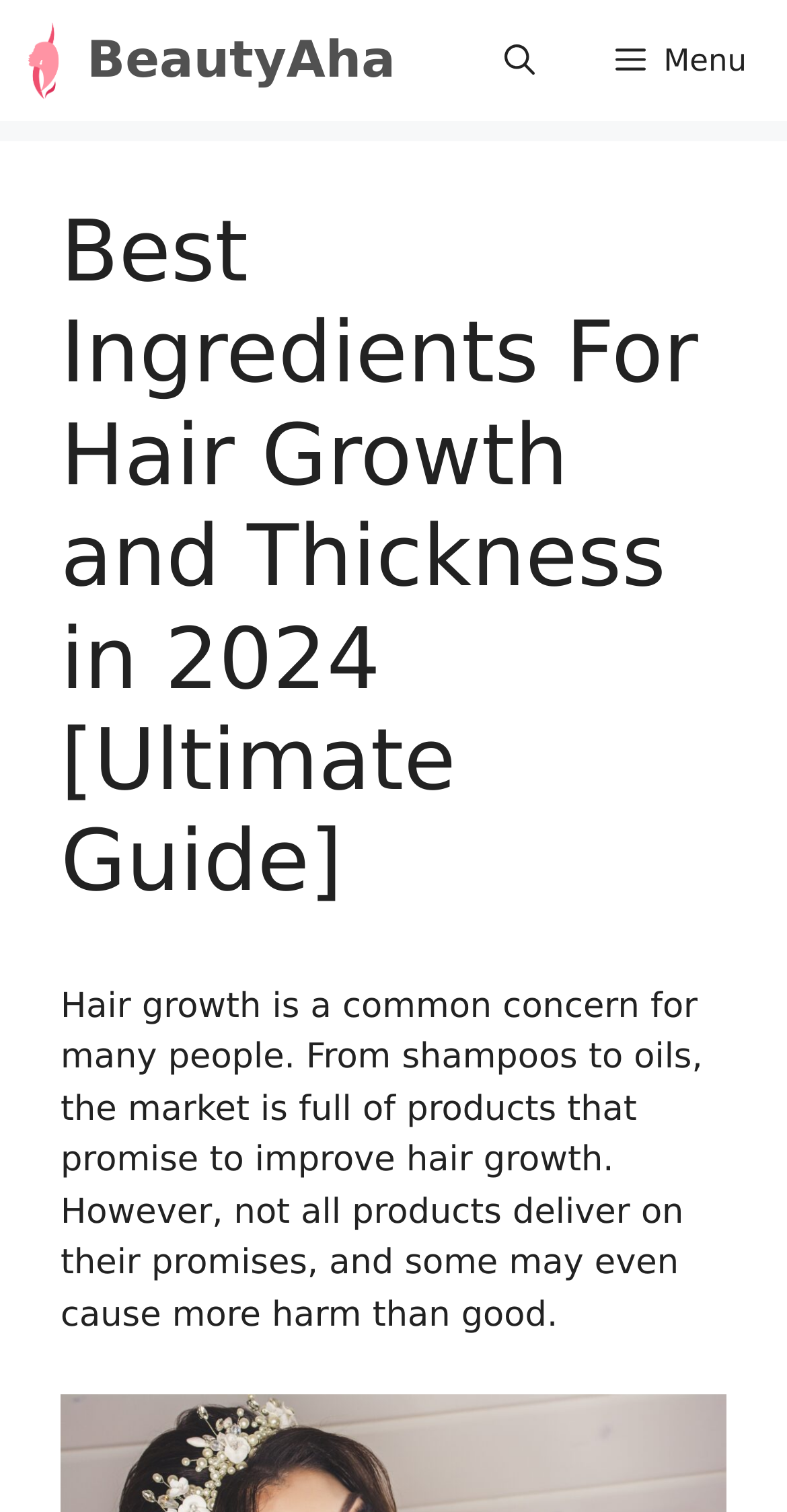Please answer the following question using a single word or phrase: What is the concern mentioned in the text?

Harm from products